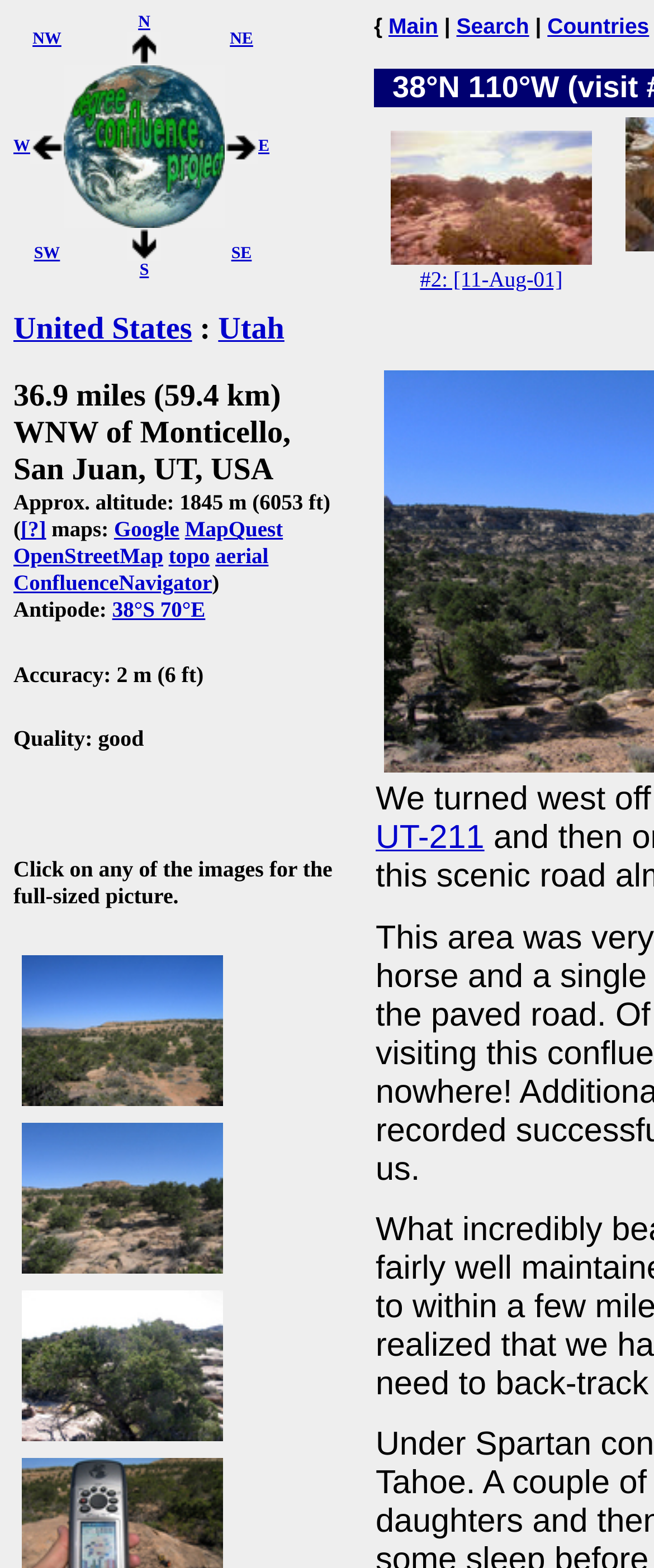Provide the bounding box coordinates of the HTML element described as: "alt="the Degree Confluence Project"". The bounding box coordinates should be four float numbers between 0 and 1, i.e., [left, top, right, bottom].

[0.097, 0.131, 0.344, 0.15]